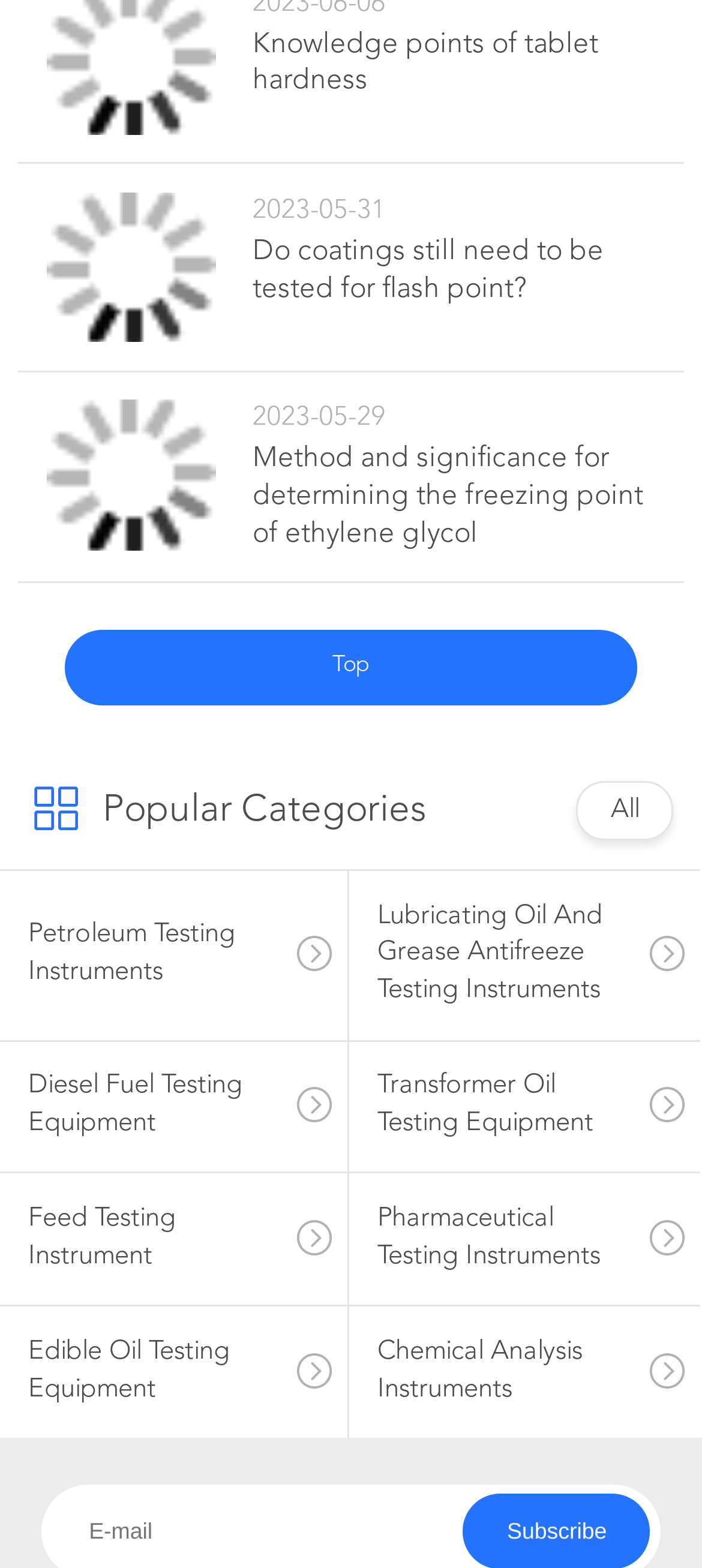Where is the 'Top' button located?
Please look at the screenshot and answer using one word or phrase.

Middle right